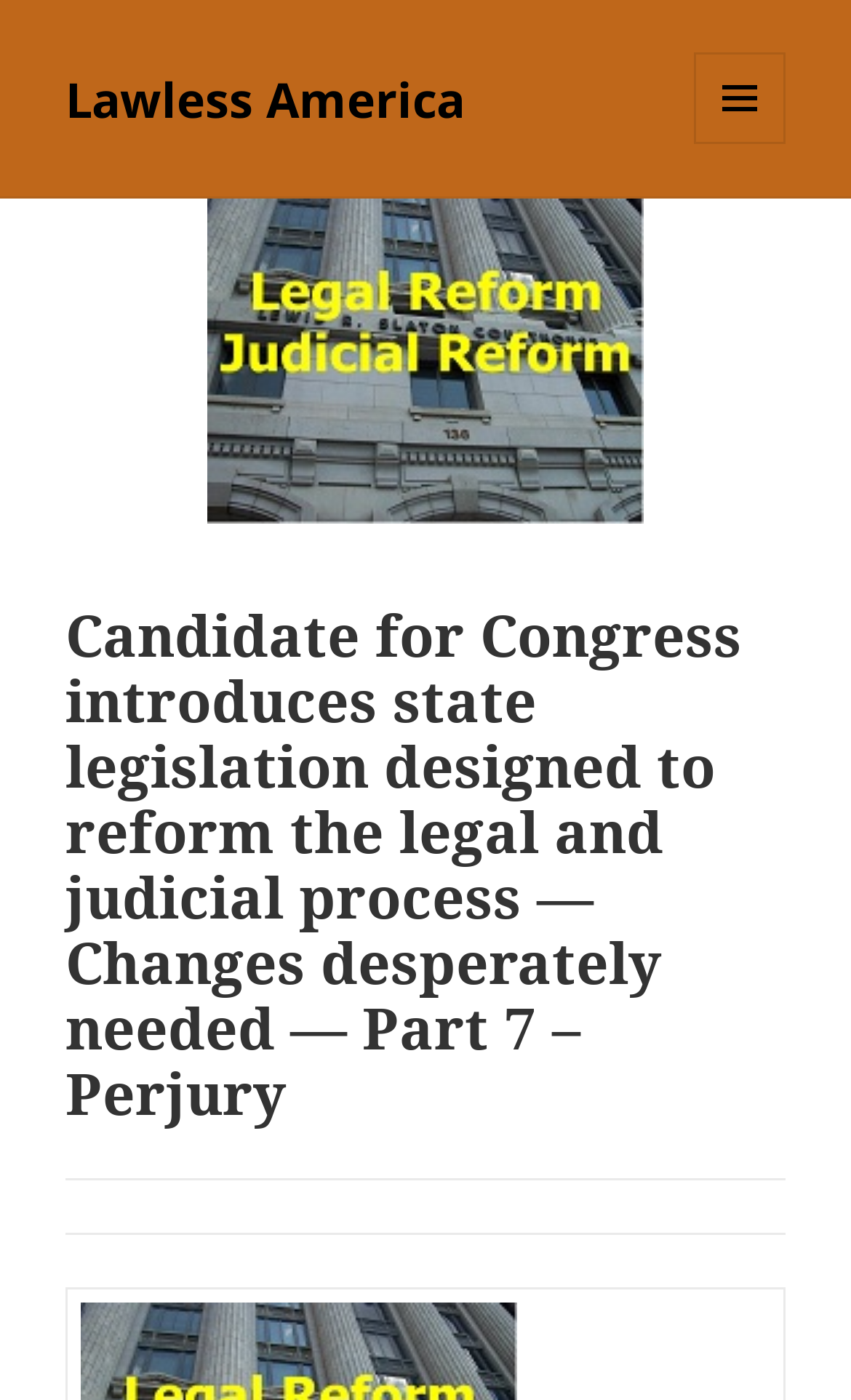Determine the bounding box for the UI element that matches this description: "Lawless America".

[0.077, 0.047, 0.546, 0.093]